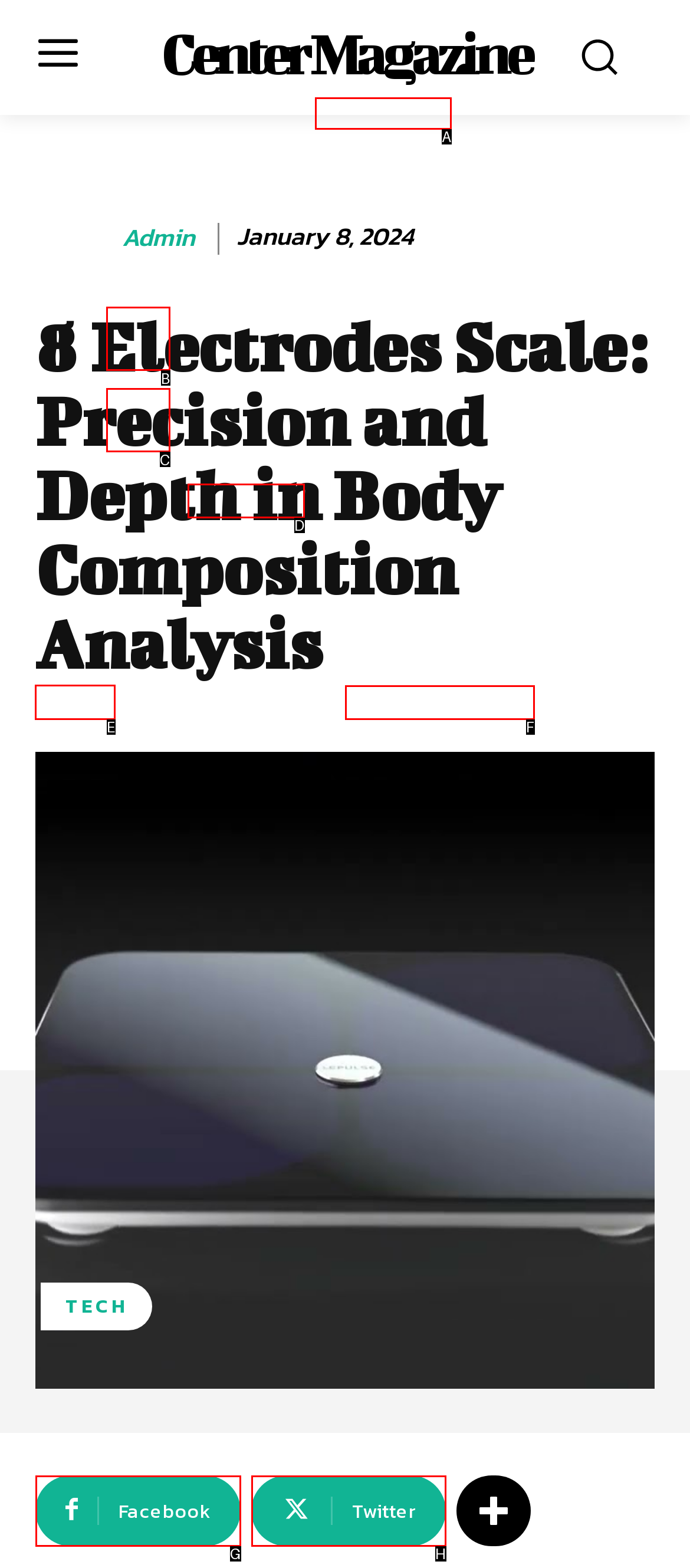Out of the given choices, which letter corresponds to the UI element required to Visit the About page? Answer with the letter.

E